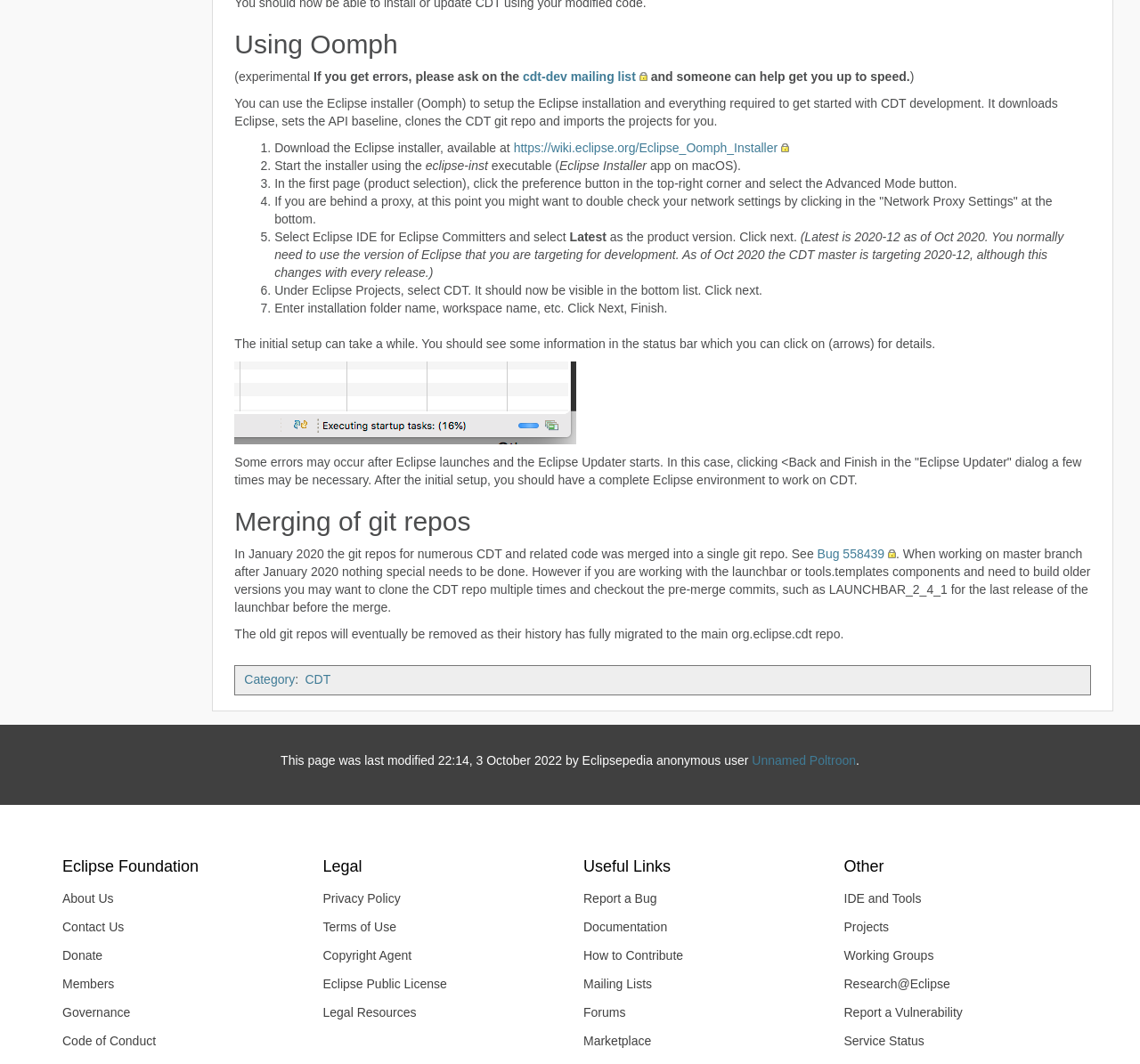Using the element description: "Service Status", determine the bounding box coordinates for the specified UI element. The coordinates should be four float numbers between 0 and 1, [left, top, right, bottom].

[0.729, 0.965, 0.945, 0.992]